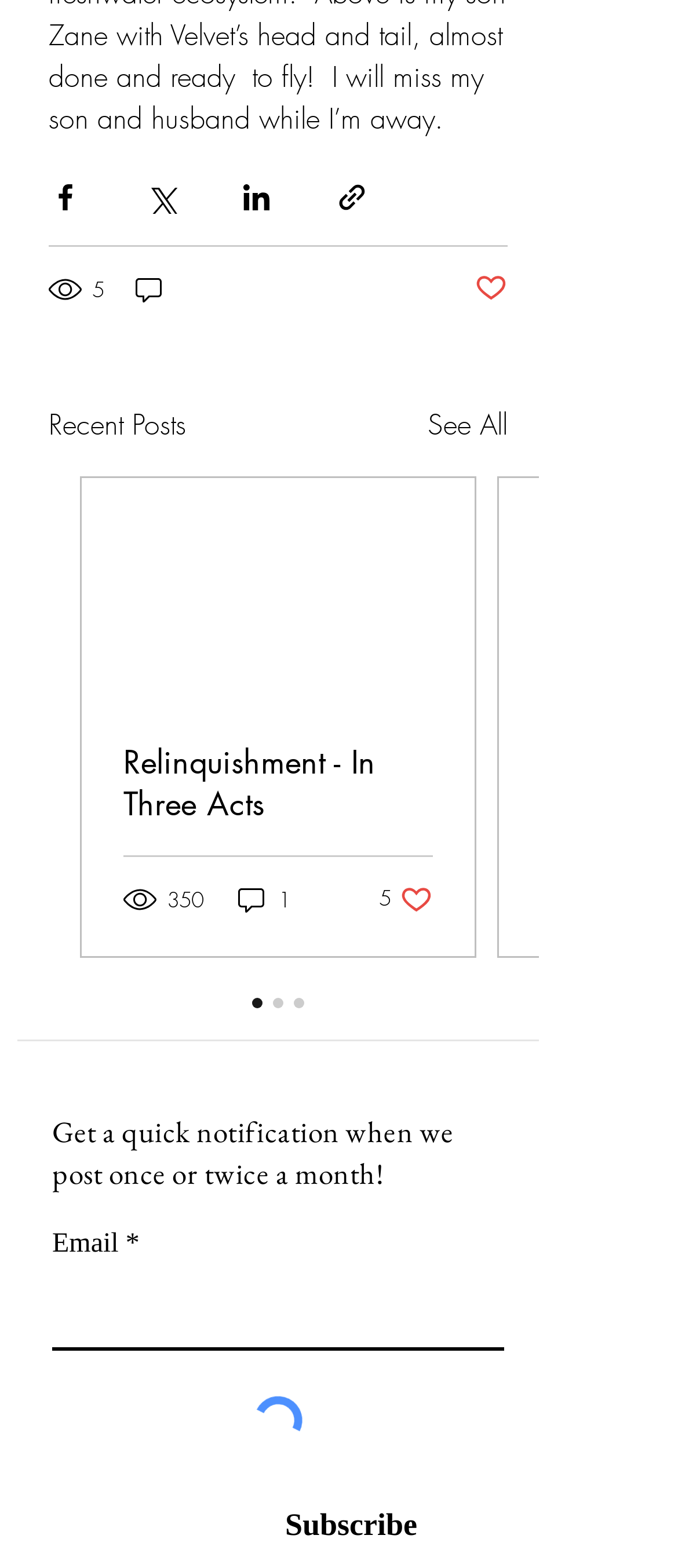Answer in one word or a short phrase: 
What is the purpose of the button at the bottom of the page?

Subscribe